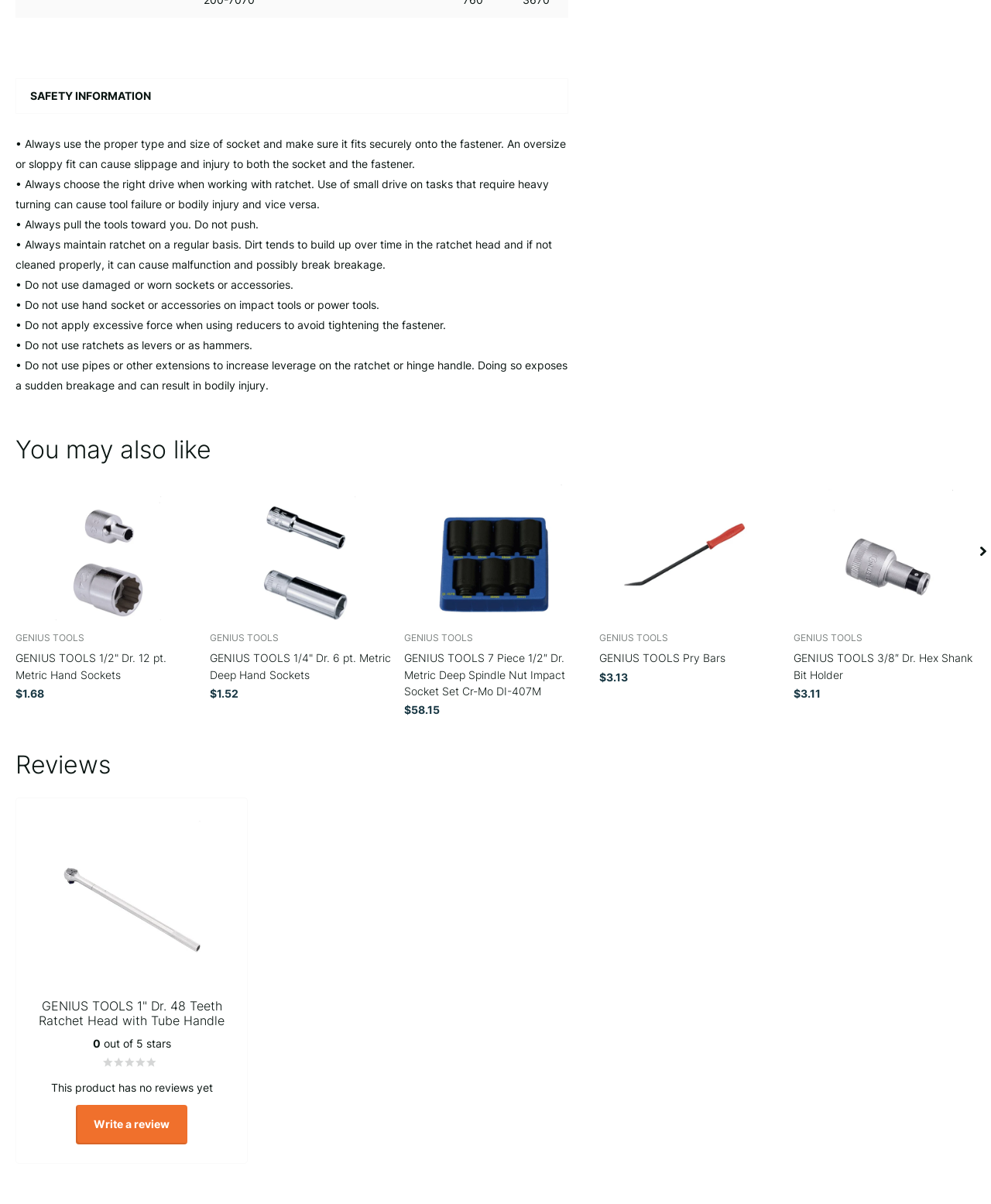Kindly provide the bounding box coordinates of the section you need to click on to fulfill the given instruction: "Write a review for the 'GENIUS TOOLS 1" Dr. 48 Teeth Ratchet Head with Tube Handle'".

[0.077, 0.918, 0.189, 0.95]